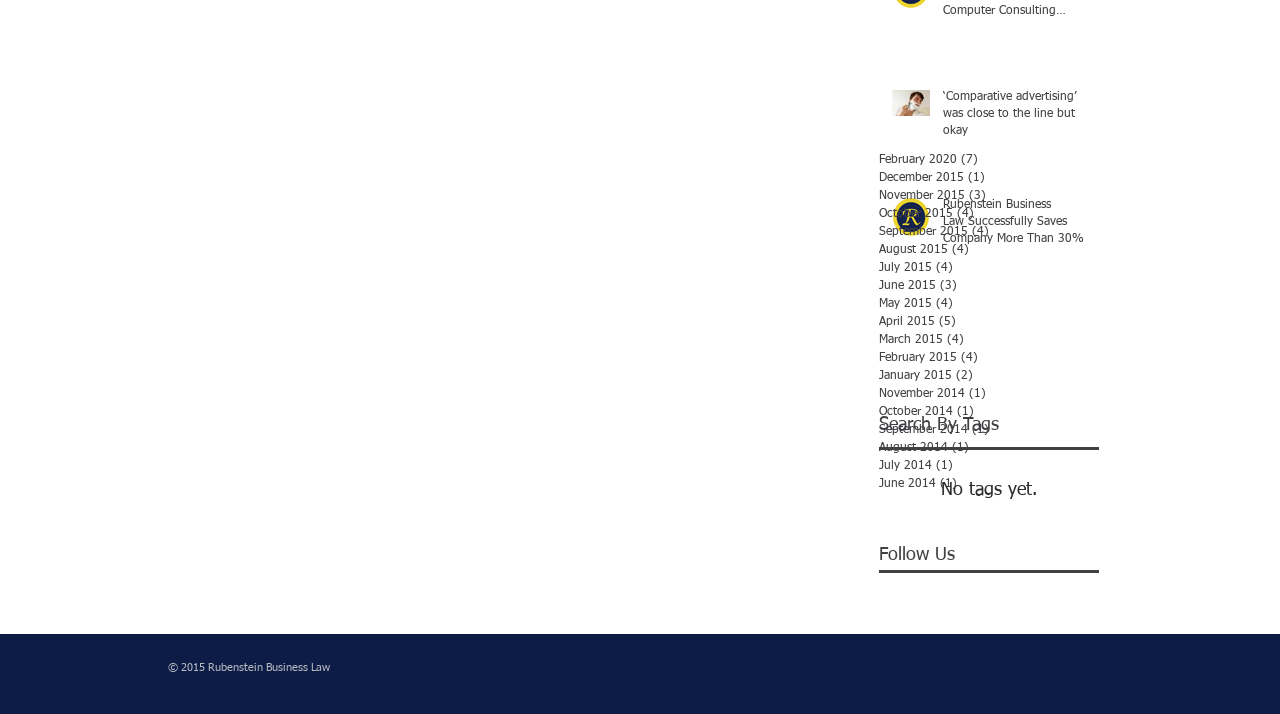Using the details from the image, please elaborate on the following question: What is the purpose of the 'Search By Tags' section?

The 'Search By Tags' section is located below the 'Follow Us' heading, and it does not contain any tags yet, suggesting that it is a feature to search posts by tags.